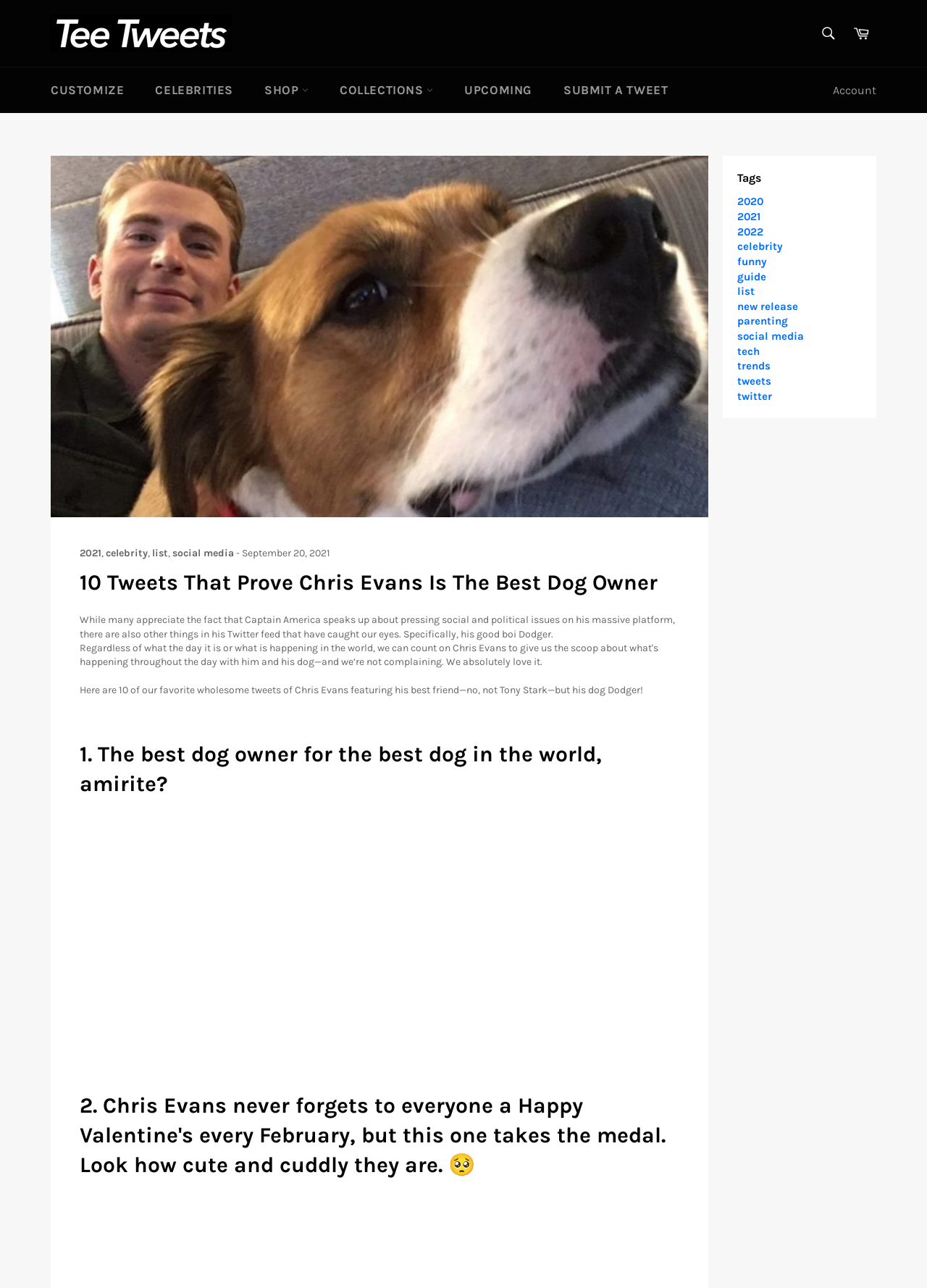Please analyze the image and provide a thorough answer to the question:
What is the date of the article?

The date of the article can be found in the text 'September 20, 2021' which is located below the title of the webpage.